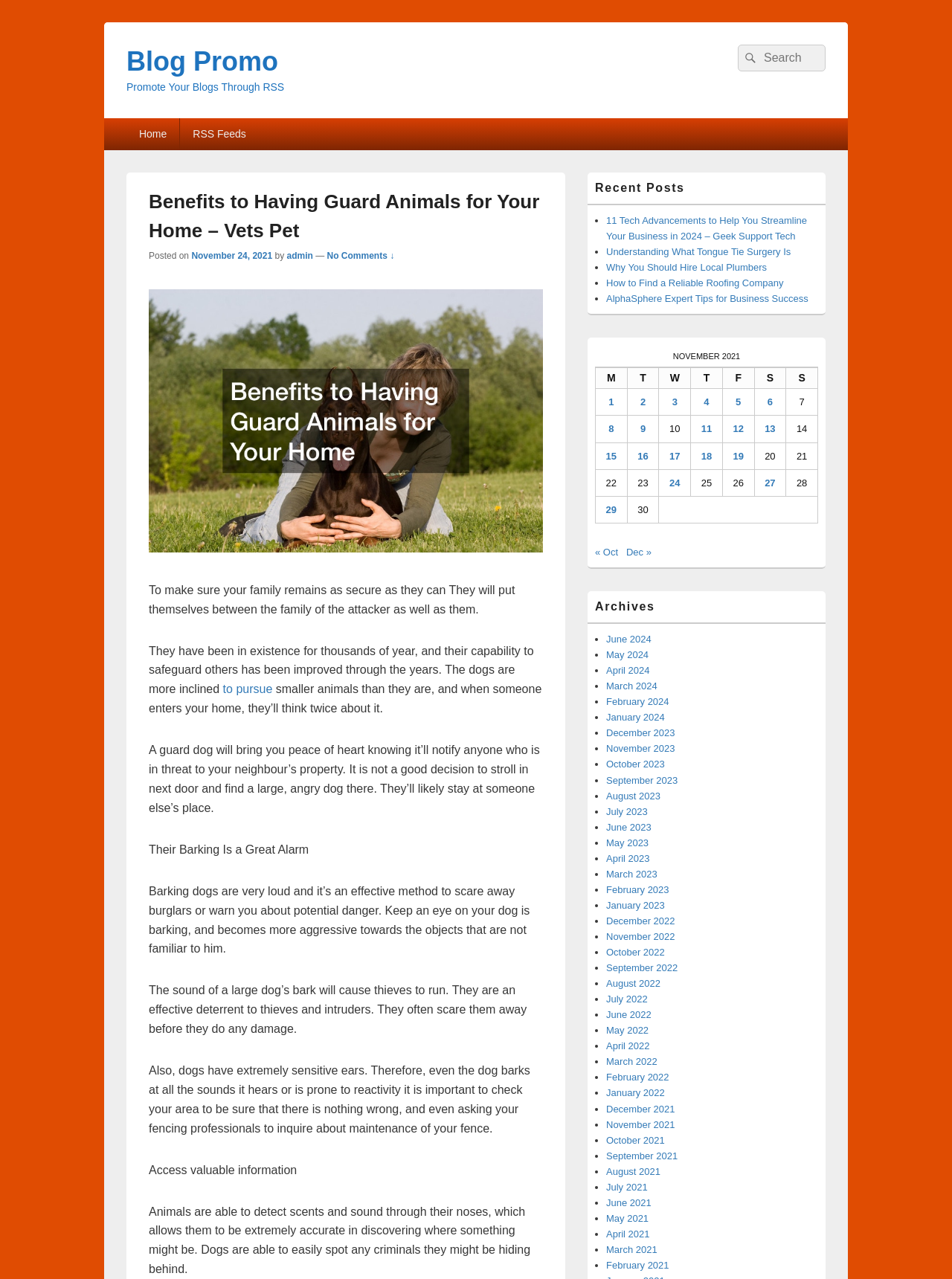Refer to the image and provide a thorough answer to this question:
What is a benefit of having a guard dog?

The webpage states that having a guard dog brings peace of mind, knowing that it will notify anyone who is a threat to your neighbor's property. This implies that having a guard dog provides a sense of security and comfort.